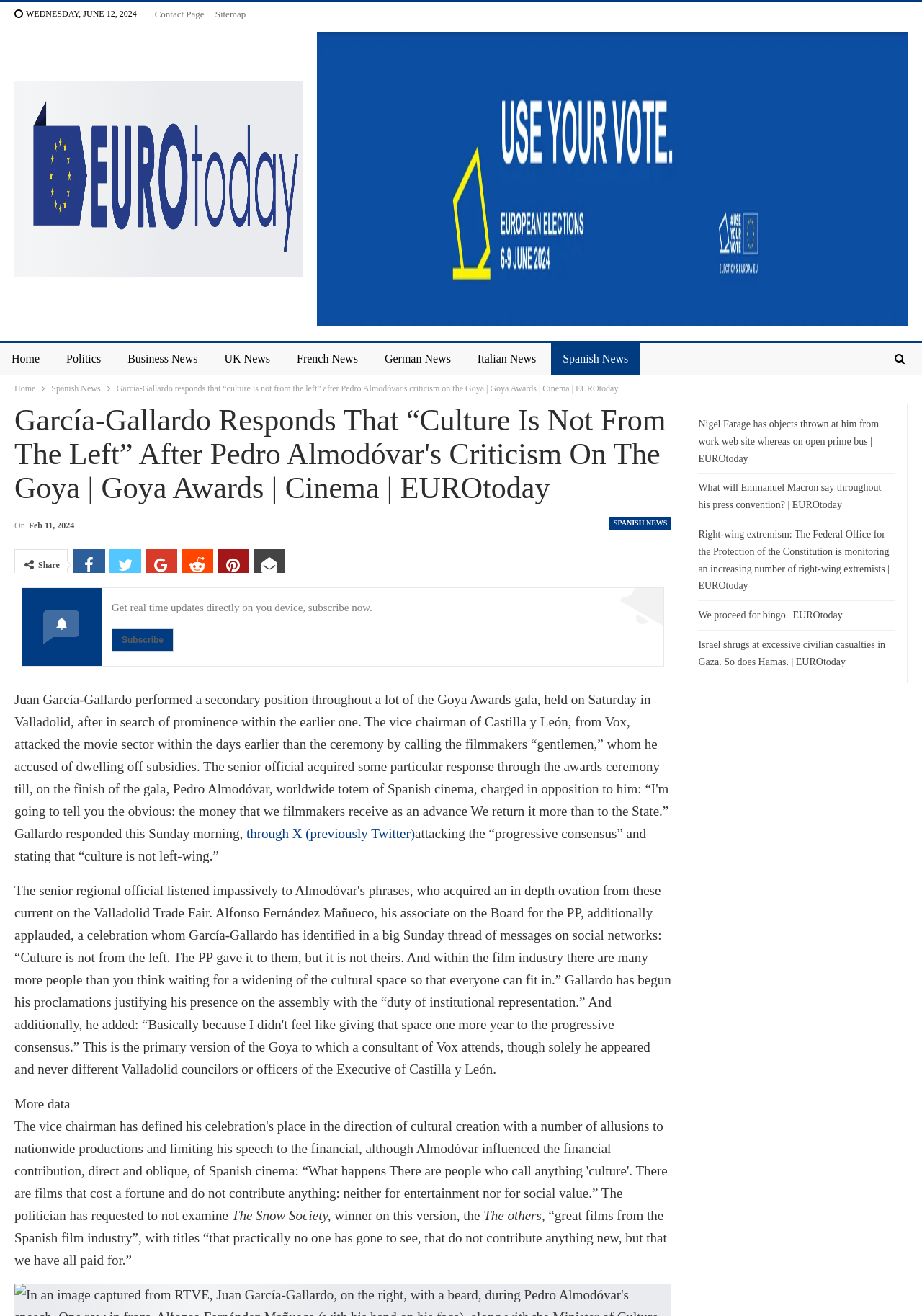What is the purpose of the button in the middle of the webpage?
Please provide a comprehensive answer based on the information in the image.

I found the purpose of the button by looking at the middle of the webpage, where I saw a button element with the text 'Subscribe', which suggests that it is used to subscribe to real-time updates.